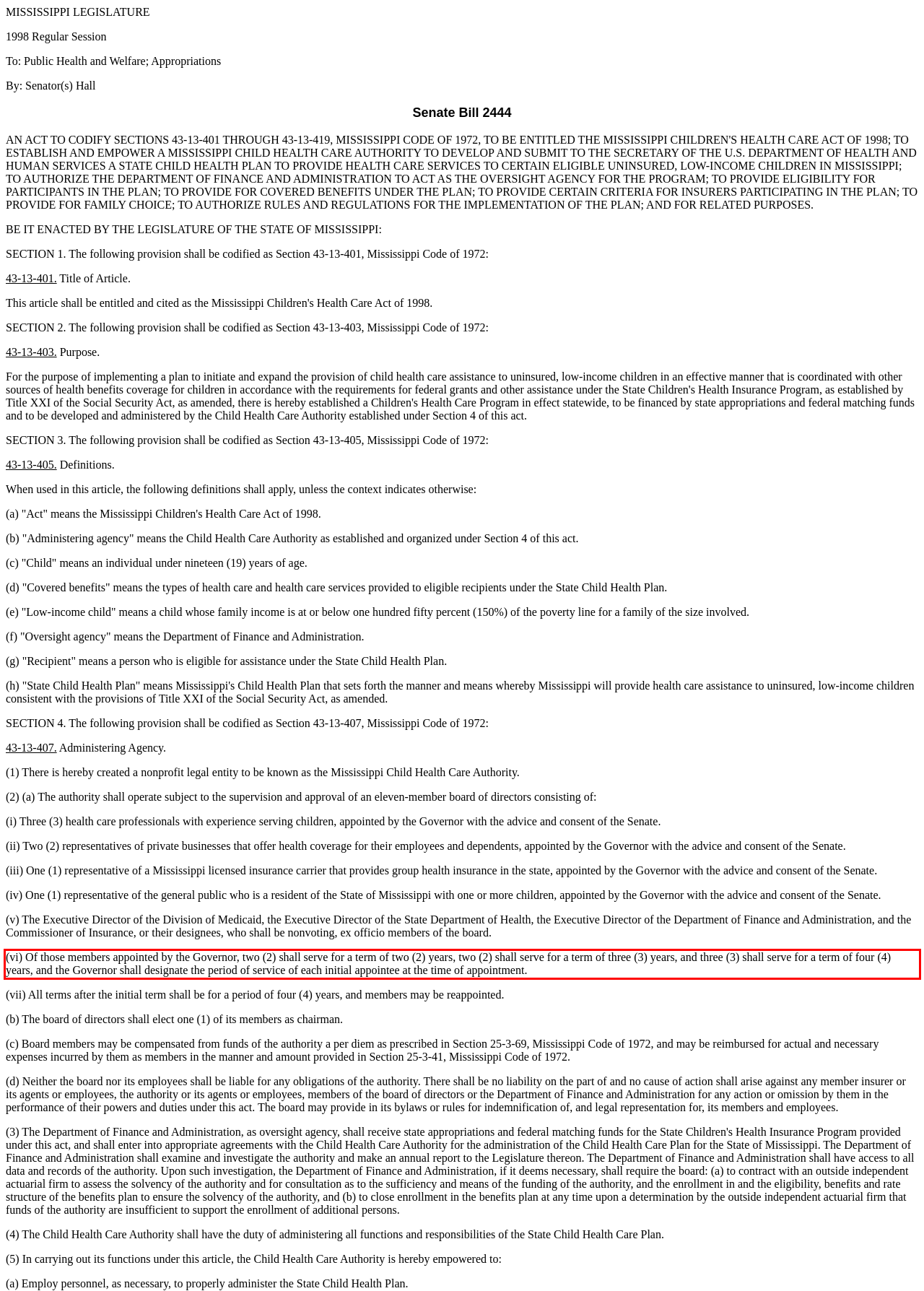Look at the provided screenshot of the webpage and perform OCR on the text within the red bounding box.

(vi) Of those members appointed by the Governor, two (2) shall serve for a term of two (2) years, two (2) shall serve for a term of three (3) years, and three (3) shall serve for a term of four (4) years, and the Governor shall designate the period of service of each initial appointee at the time of appointment.